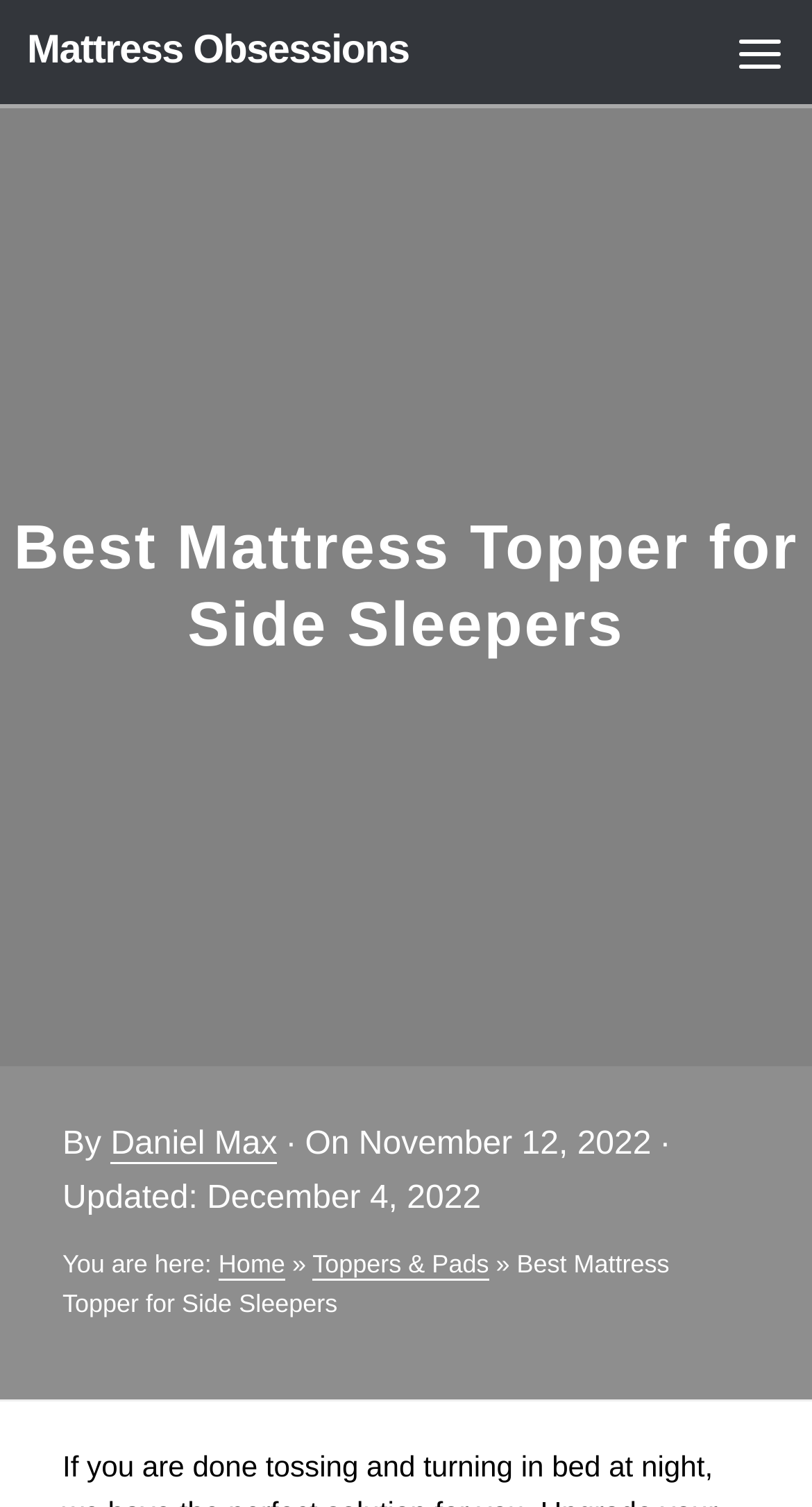What is the author of the article?
Provide a comprehensive and detailed answer to the question.

I found the author's name by looking at the text following the 'By' keyword, which is a common convention for indicating the author of an article. The text 'By' is followed by a link with the text 'Daniel Max', which I assume is the author's name.